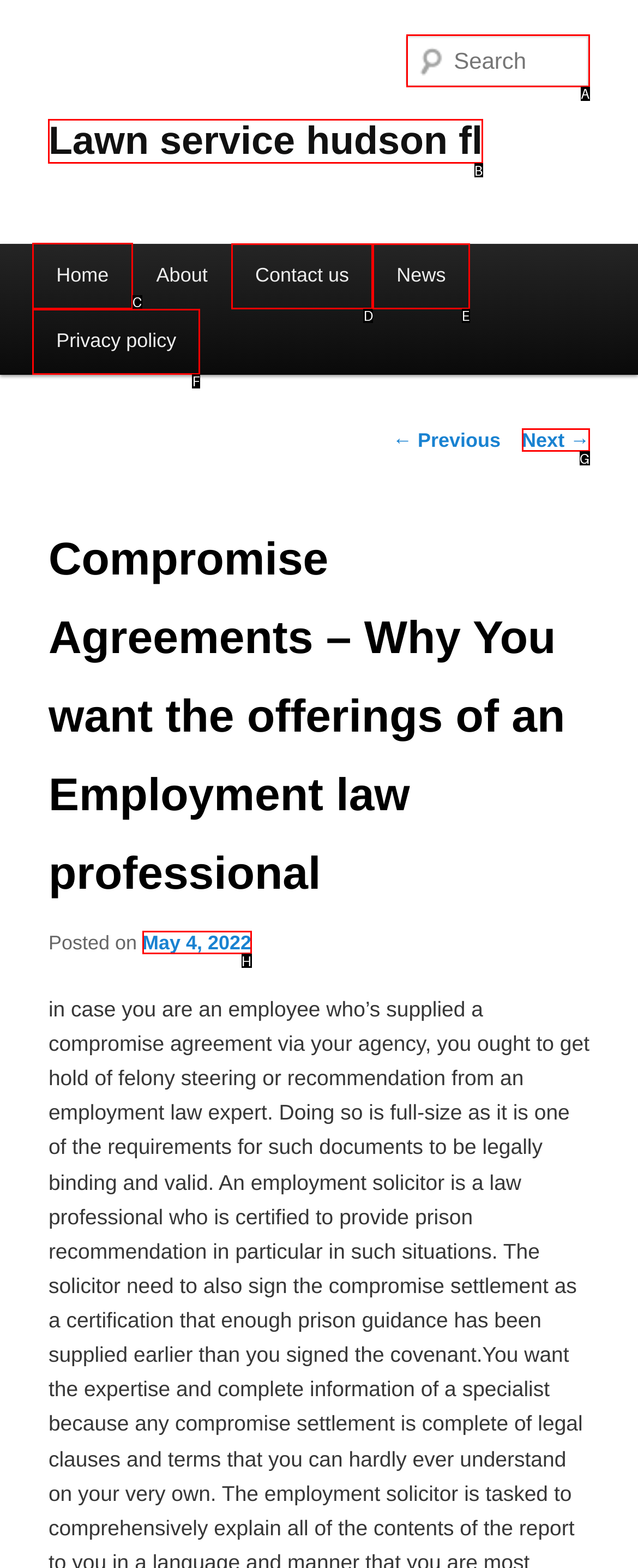Determine which HTML element to click to execute the following task: Go to Home page Answer with the letter of the selected option.

C